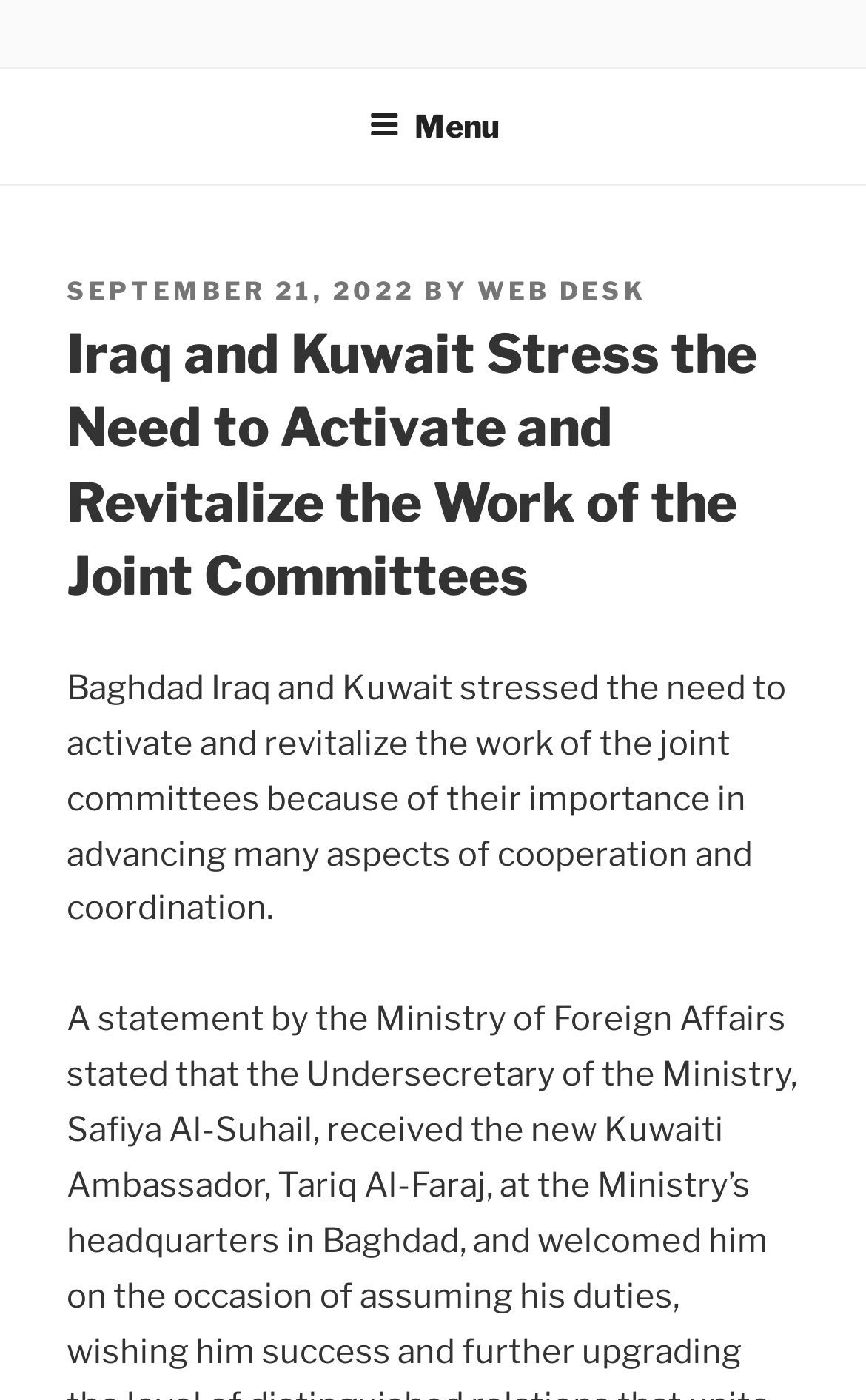What is the main topic of the article?
Provide an in-depth and detailed explanation in response to the question.

The main topic of the article can be inferred from the heading and the text, which discusses the need to activate and revitalize the work of the joint committees between Iraq and Kuwait.